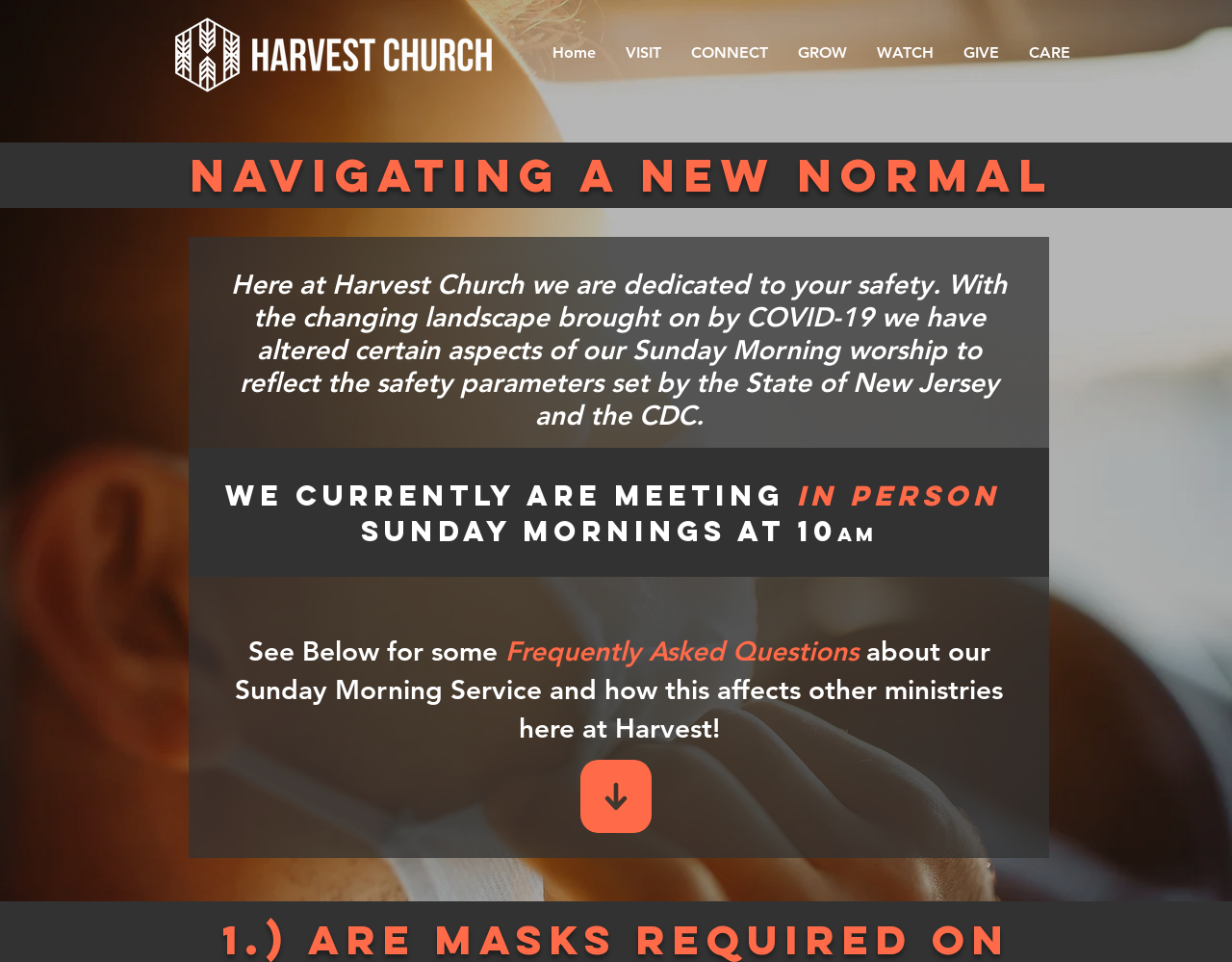Respond to the question below with a single word or phrase: What is the name of the church?

Harvest Church